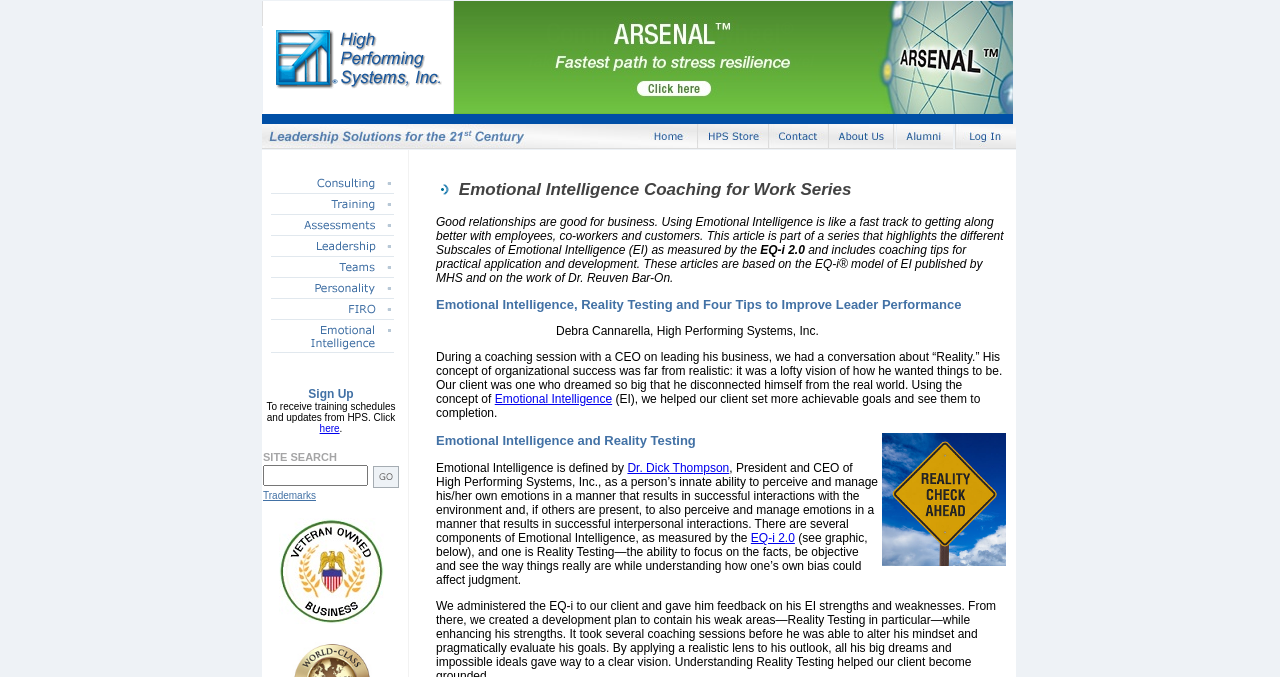Please locate the bounding box coordinates of the element that should be clicked to complete the given instruction: "Click the REQUEST A QUOTE link".

None